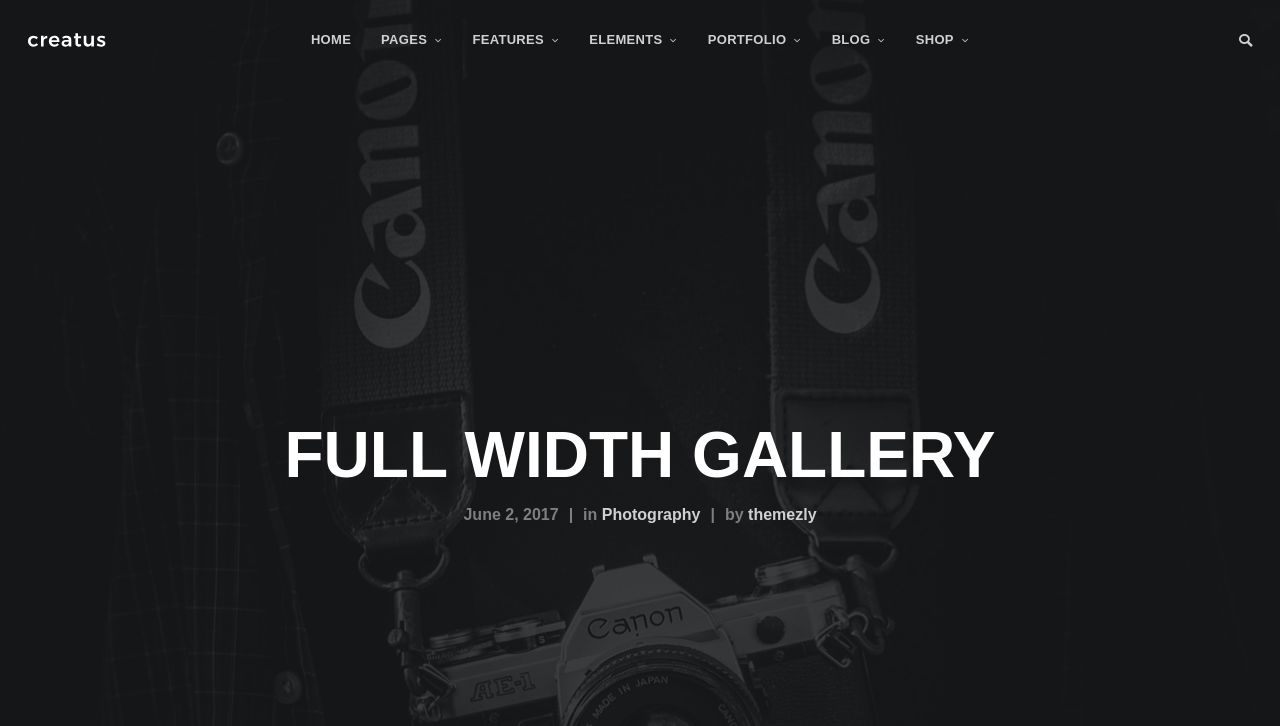Please find the bounding box coordinates of the element that must be clicked to perform the given instruction: "view FULL WIDTH GALLERY". The coordinates should be four float numbers from 0 to 1, i.e., [left, top, right, bottom].

[0.055, 0.579, 0.945, 0.676]